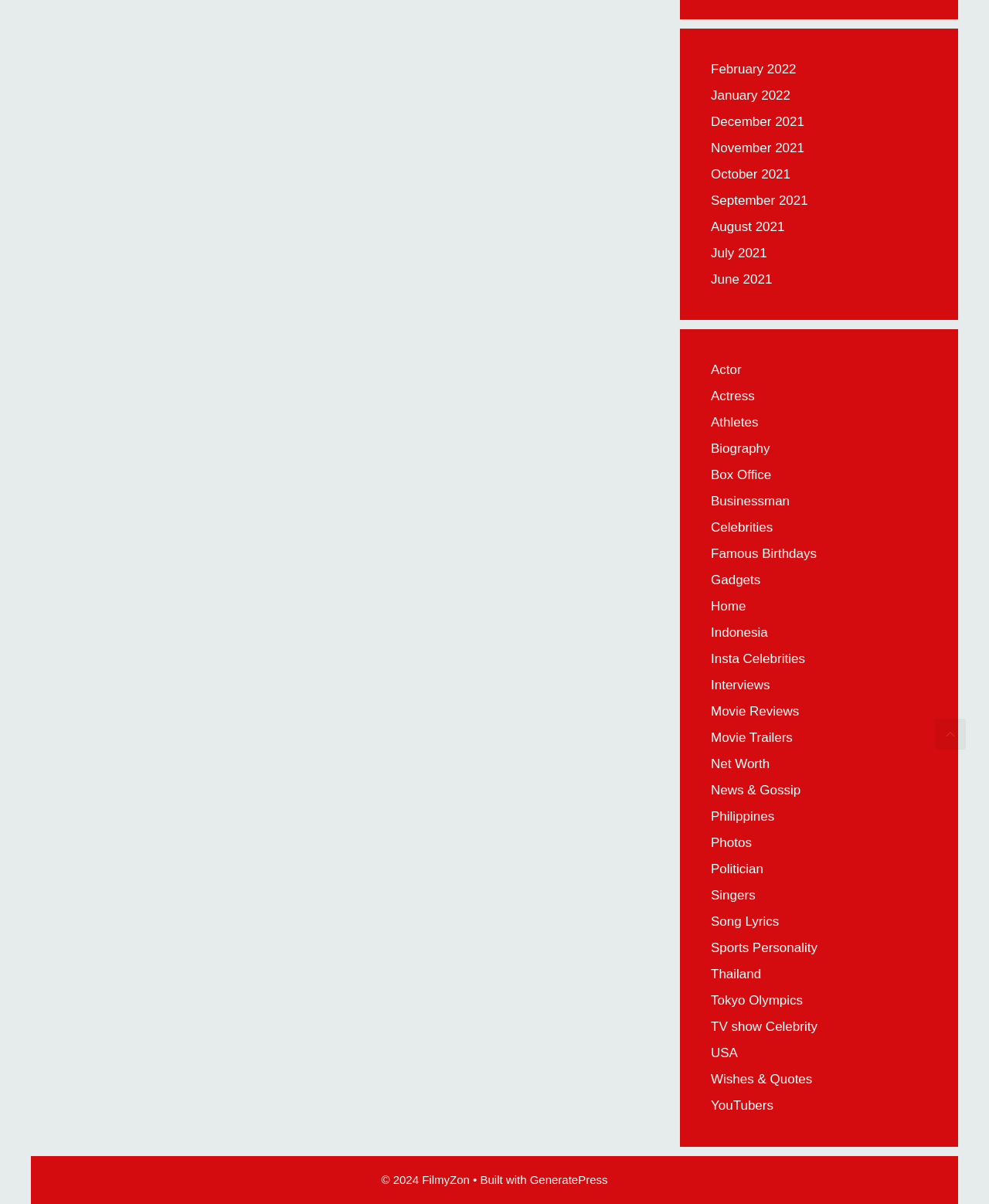Specify the bounding box coordinates of the area to click in order to follow the given instruction: "Go to Actor page."

[0.719, 0.301, 0.75, 0.313]